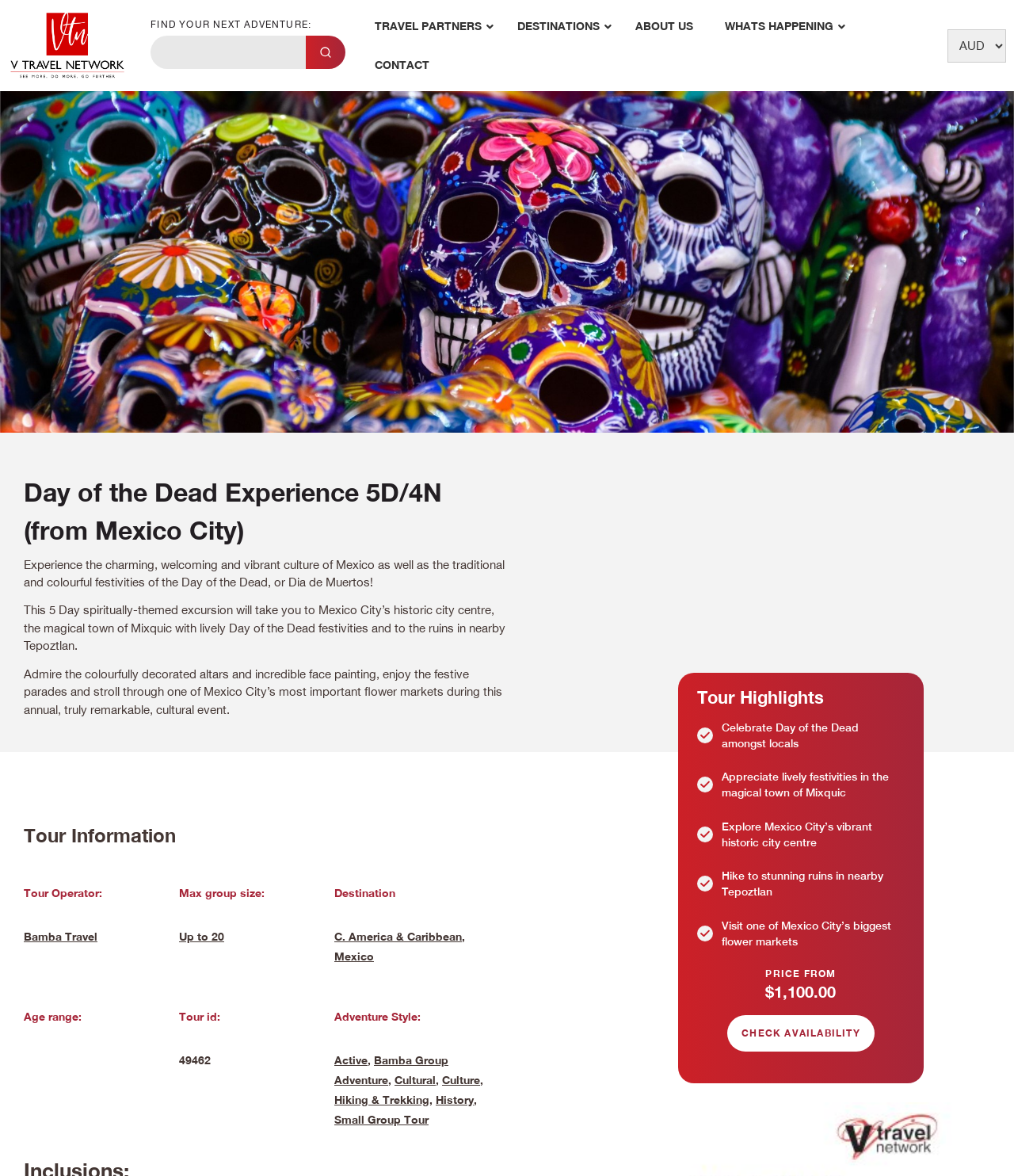What type of activities are included in this tour?
Please provide a comprehensive answer based on the visual information in the image.

The webpage describes the tour activities, including hiking to stunning ruins in nearby Tepoztlan, exploring Mexico City's vibrant historic city centre, and participating in cultural events like the Day of the Dead festivities. The tour also involves learning about the history of the region.